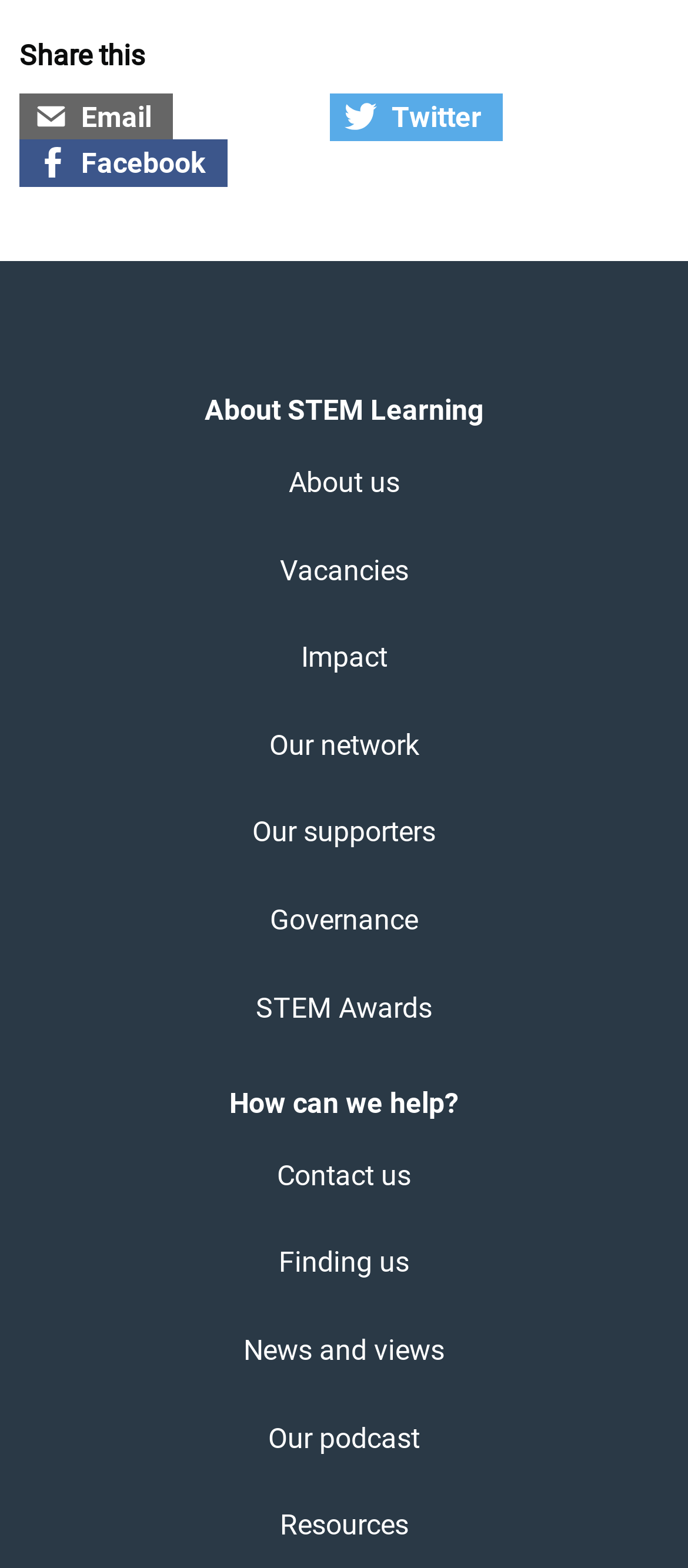Can you find the bounding box coordinates for the element to click on to achieve the instruction: "View the blog post 'Creepy crawlies, friend or foe?'"?

None